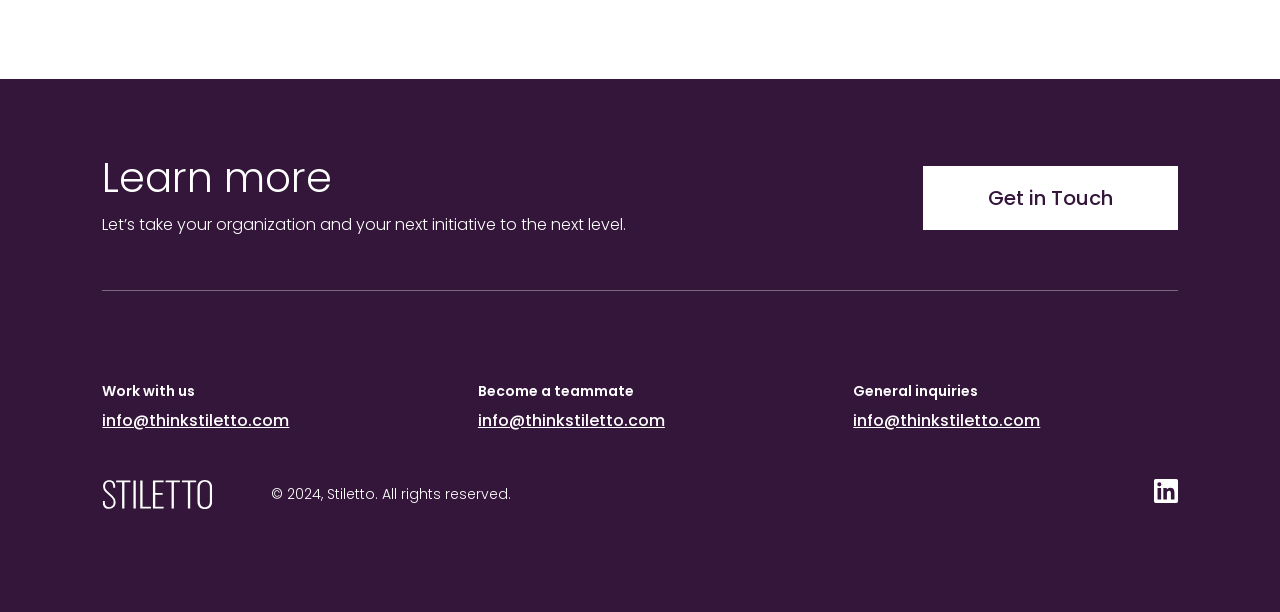What is the call-to-action at the top of the page?
Can you offer a detailed and complete answer to this question?

The call-to-action at the top of the page is 'Get in Touch', which is a link that encourages visitors to contact the company.